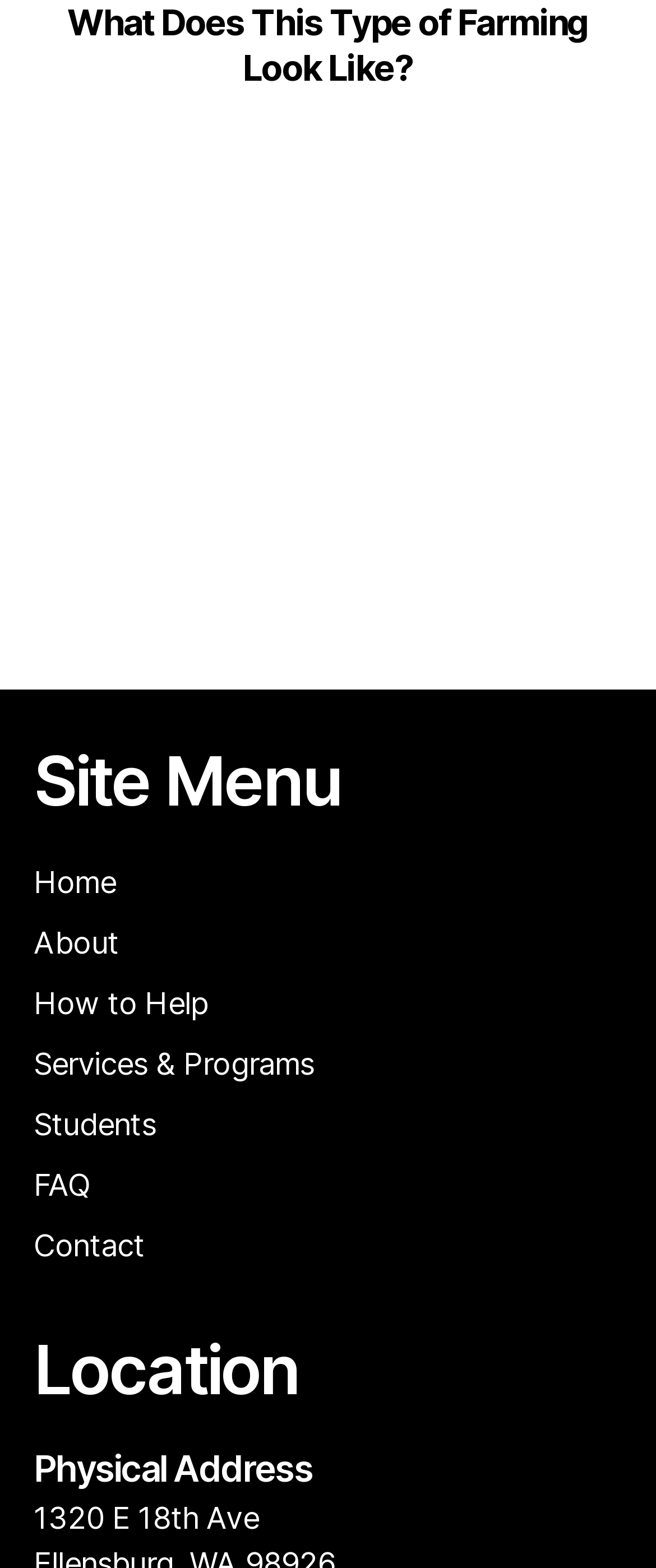How many headings are on the webpage?
Refer to the image and provide a one-word or short phrase answer.

3